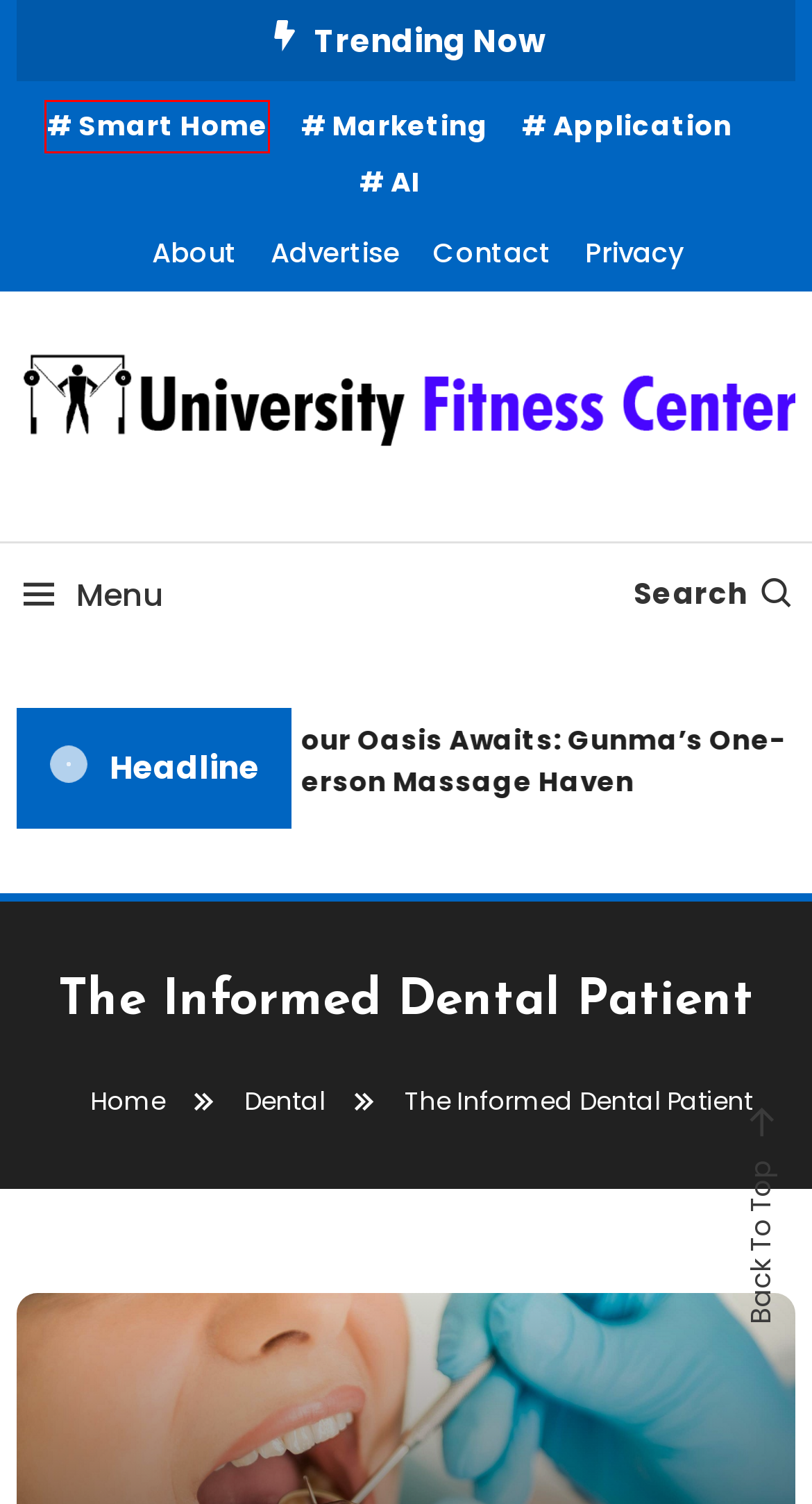Provided is a screenshot of a webpage with a red bounding box around an element. Select the most accurate webpage description for the page that appears after clicking the highlighted element. Here are the candidates:
A. Dental – University Fitness Center
B. Smart Home – University Fitness Center
C. Privacy - University Fitness Center
D. Marketing – University Fitness Center
E. Application – University Fitness Center
F. Advertise - University Fitness Center
G. University Fitness Center
H. AI – University Fitness Center

B